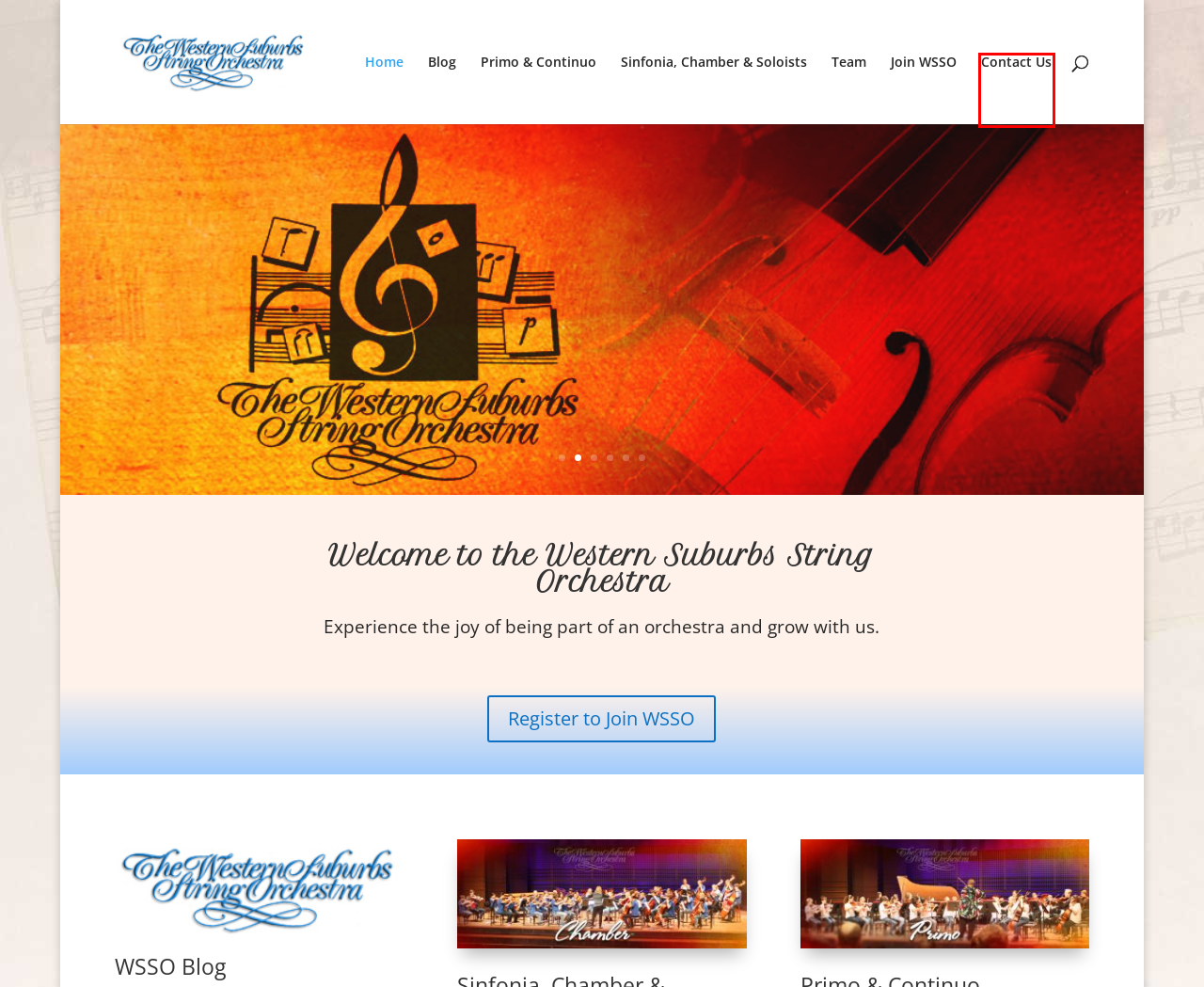Given a webpage screenshot with a UI element marked by a red bounding box, choose the description that best corresponds to the new webpage that will appear after clicking the element. The candidates are:
A. Team | wsso.org.au
B. 2022 Concerts & 2023 Registration | wsso.org.au
C. Logo Design and Brand Development | Brisbane - Charcoal Design
D. blog home | wsso.org.au
E. WSSO Primo & Continuo Orchestras | wsso.org.au
F. Contact Us | wsso.org.au
G. Registration | wsso.org.au
H. WSSO Chamber & Sinfonia Orchestras | wsso.org.au

F